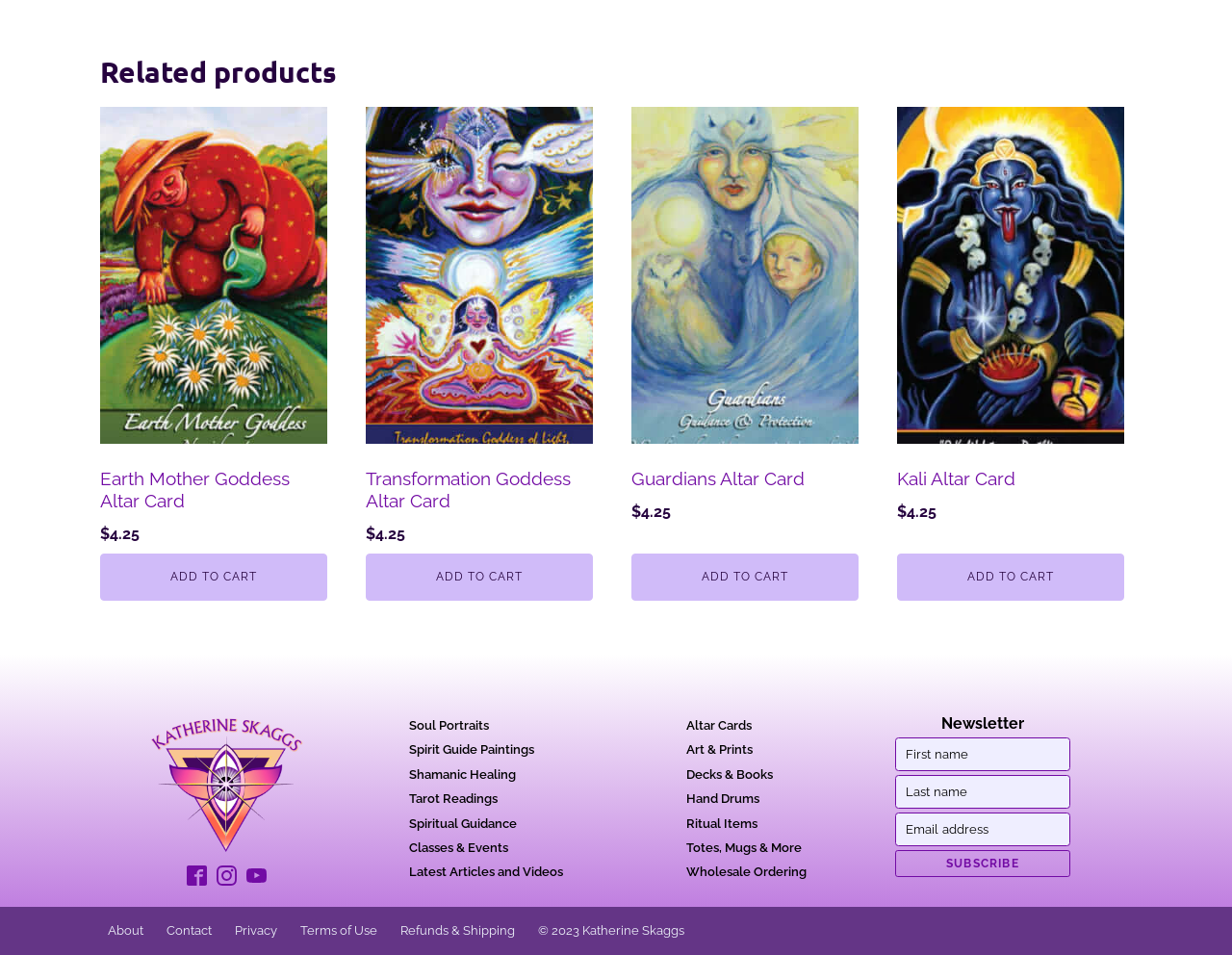How many social media platforms are linked on this page?
Refer to the screenshot and answer in one word or phrase.

3